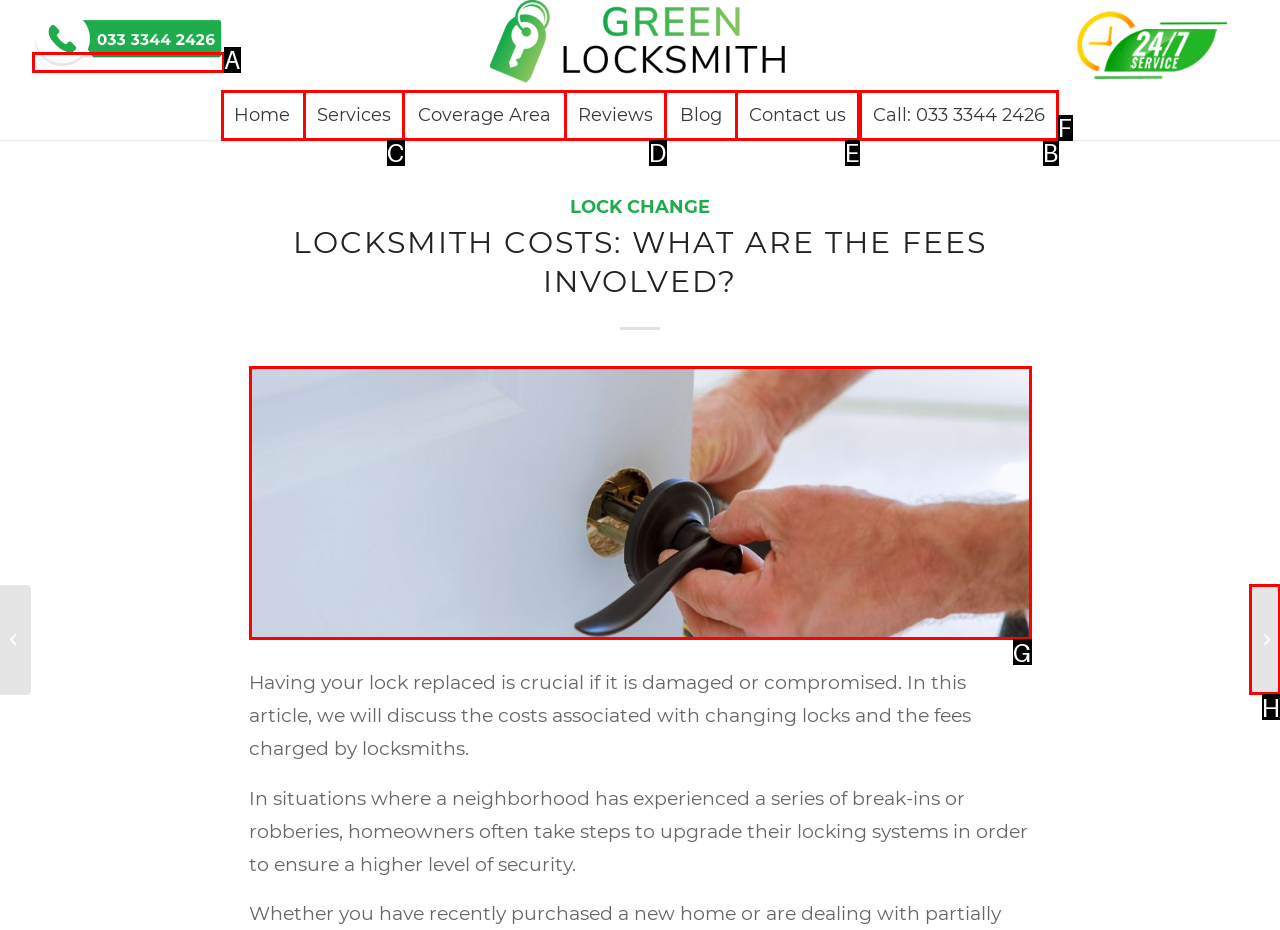Determine which option you need to click to execute the following task: Learn about Euro Cylinder Replacement Costs and Advice. Provide your answer as a single letter.

H